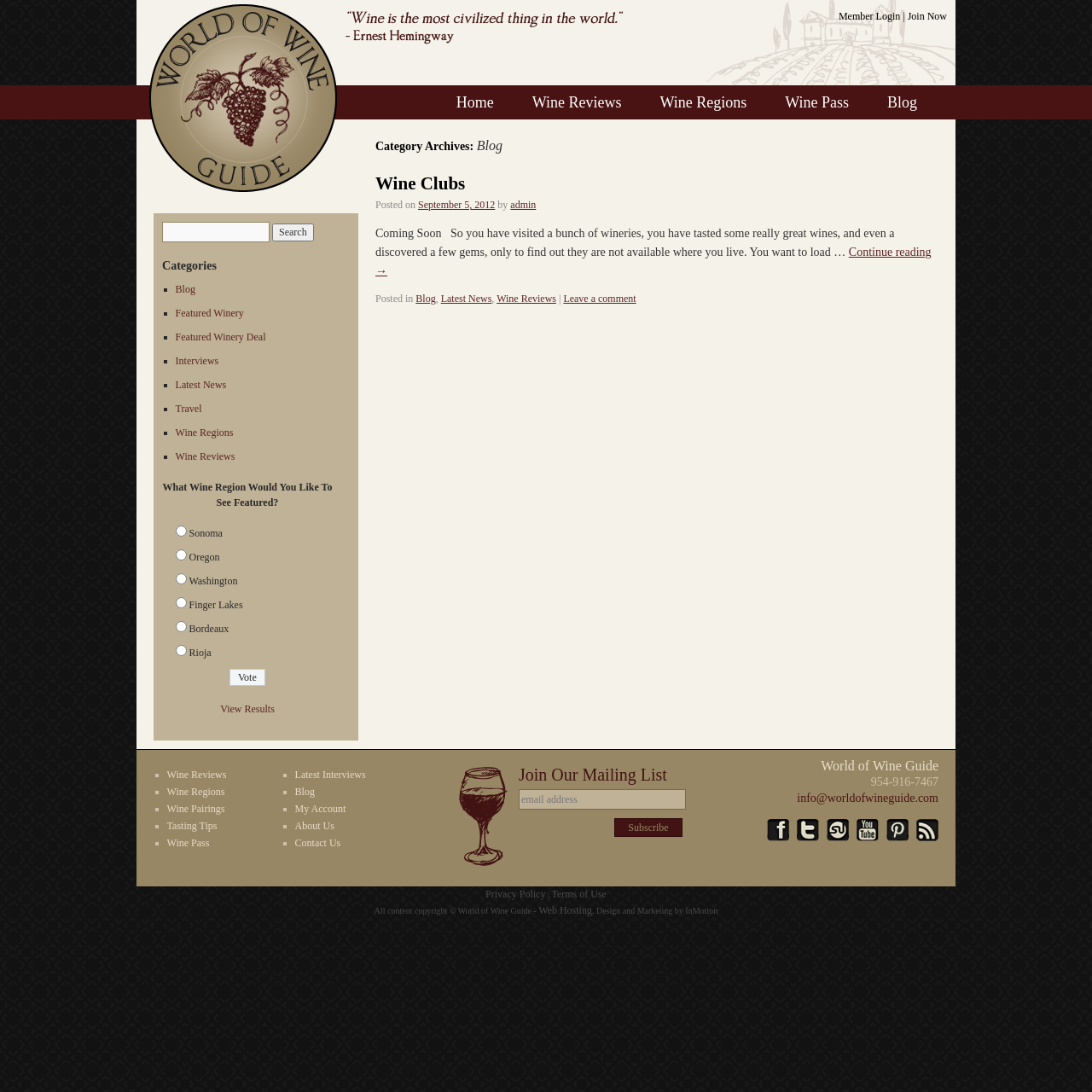Identify the coordinates of the bounding box for the element described below: "Interviews". Return the coordinates as four float numbers between 0 and 1: [left, top, right, bottom].

[0.161, 0.325, 0.2, 0.336]